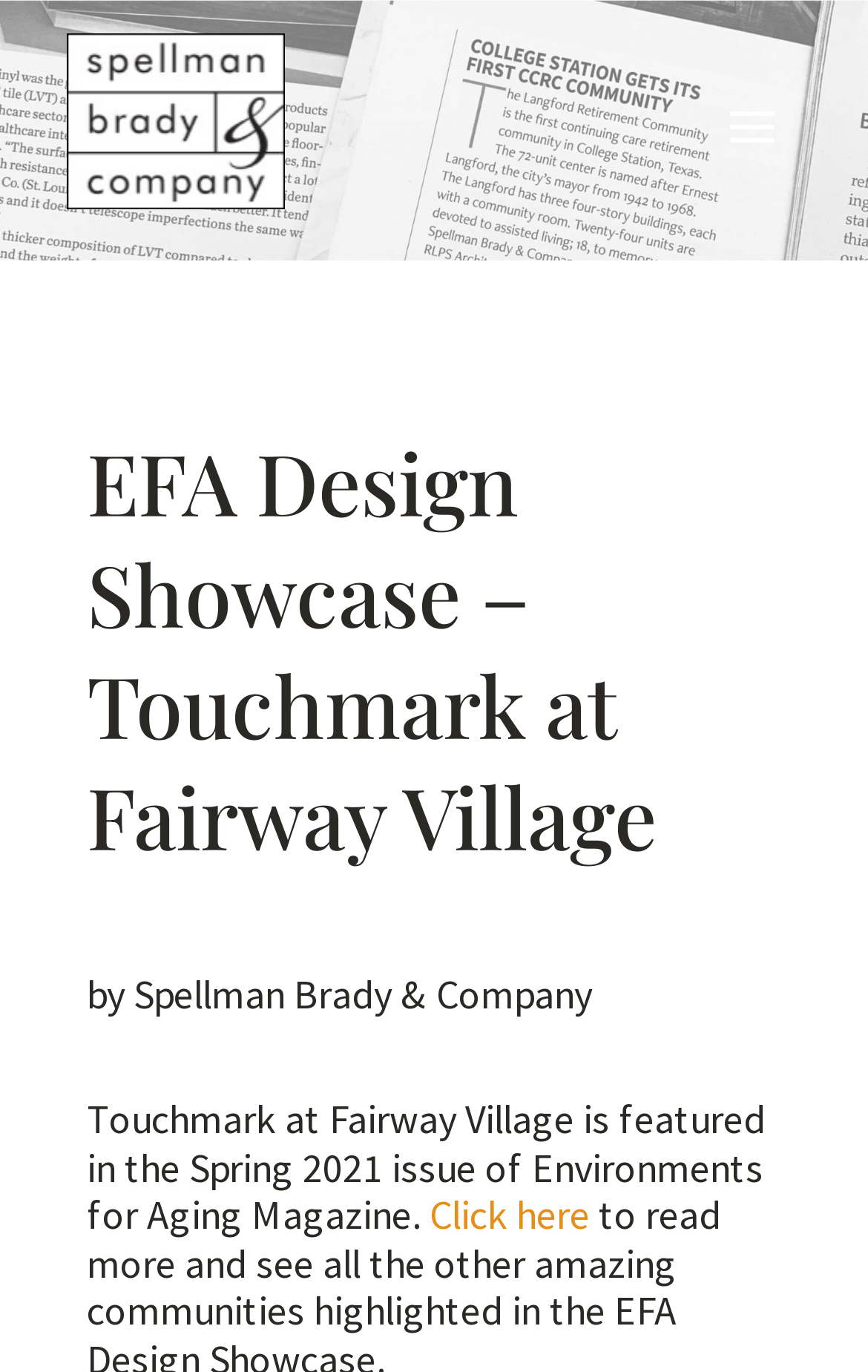Provide the bounding box coordinates of the HTML element this sentence describes: "Click here".

[0.495, 0.867, 0.679, 0.904]